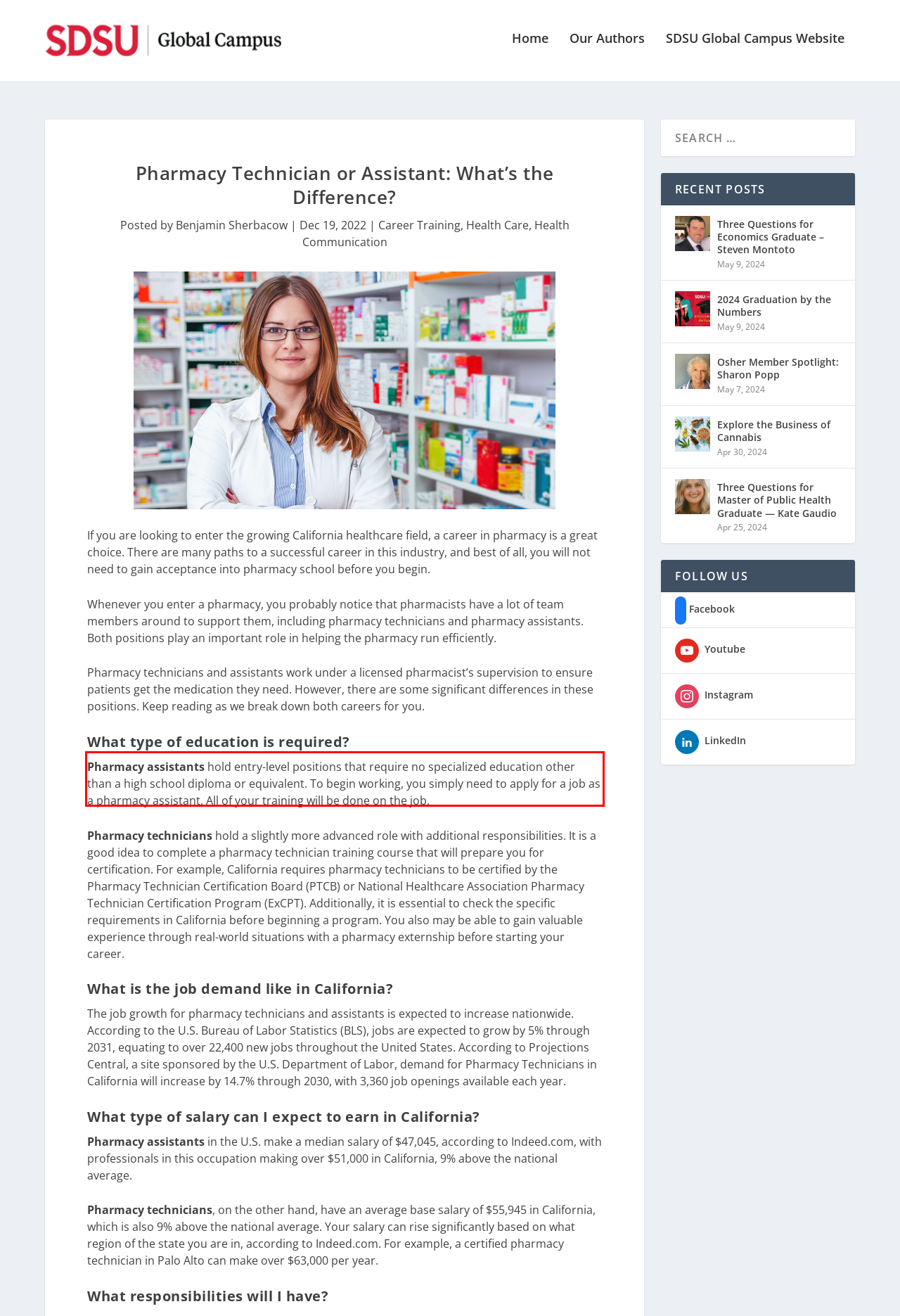You are presented with a webpage screenshot featuring a red bounding box. Perform OCR on the text inside the red bounding box and extract the content.

Pharmacy assistants hold entry-level positions that require no specialized education other than a high school diploma or equivalent. To begin working, you simply need to apply for a job as a pharmacy assistant. All of your training will be done on the job.